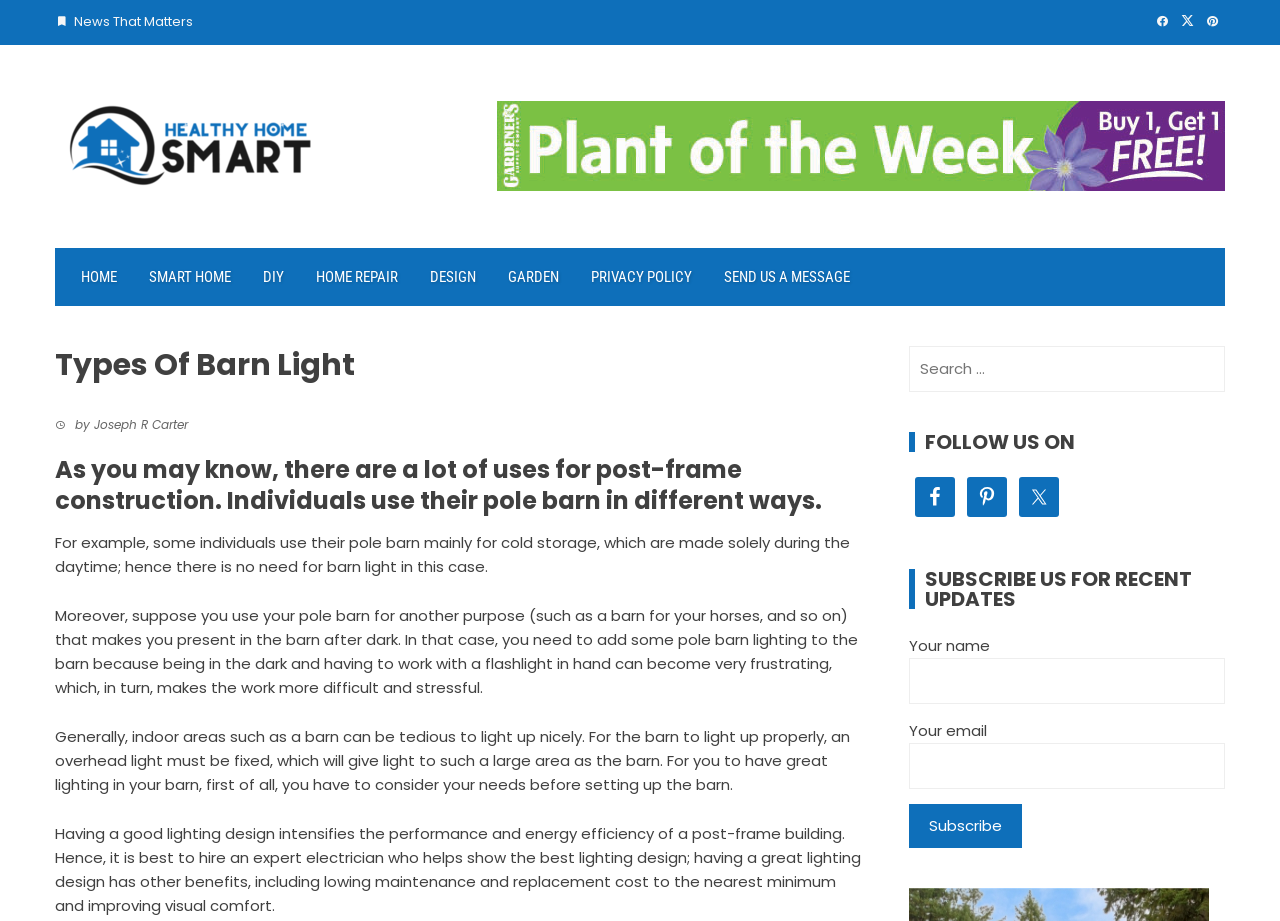Show the bounding box coordinates for the HTML element as described: "Pinterest".

[0.756, 0.518, 0.787, 0.561]